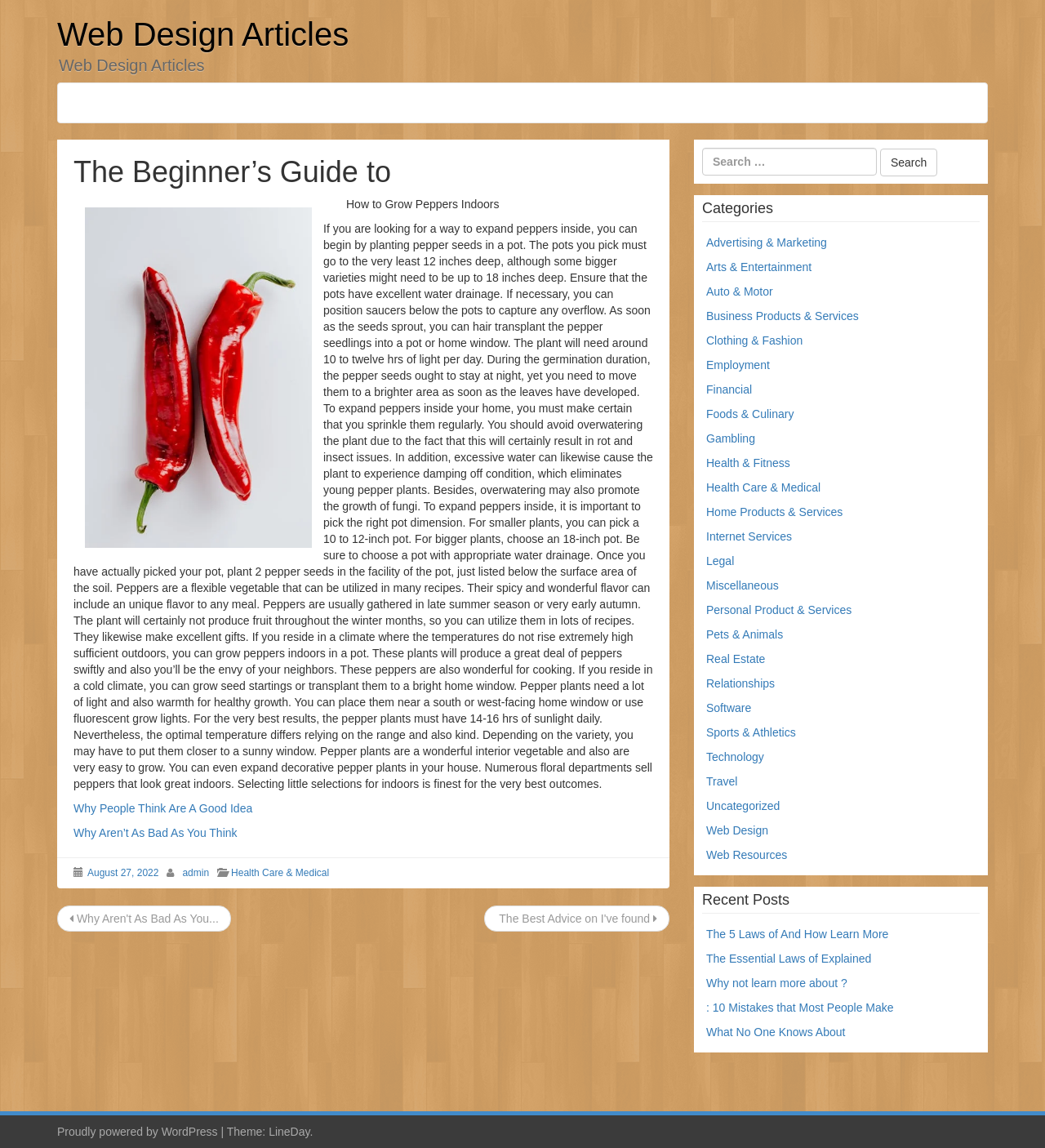Please extract the title of the webpage.

Web Design Articles